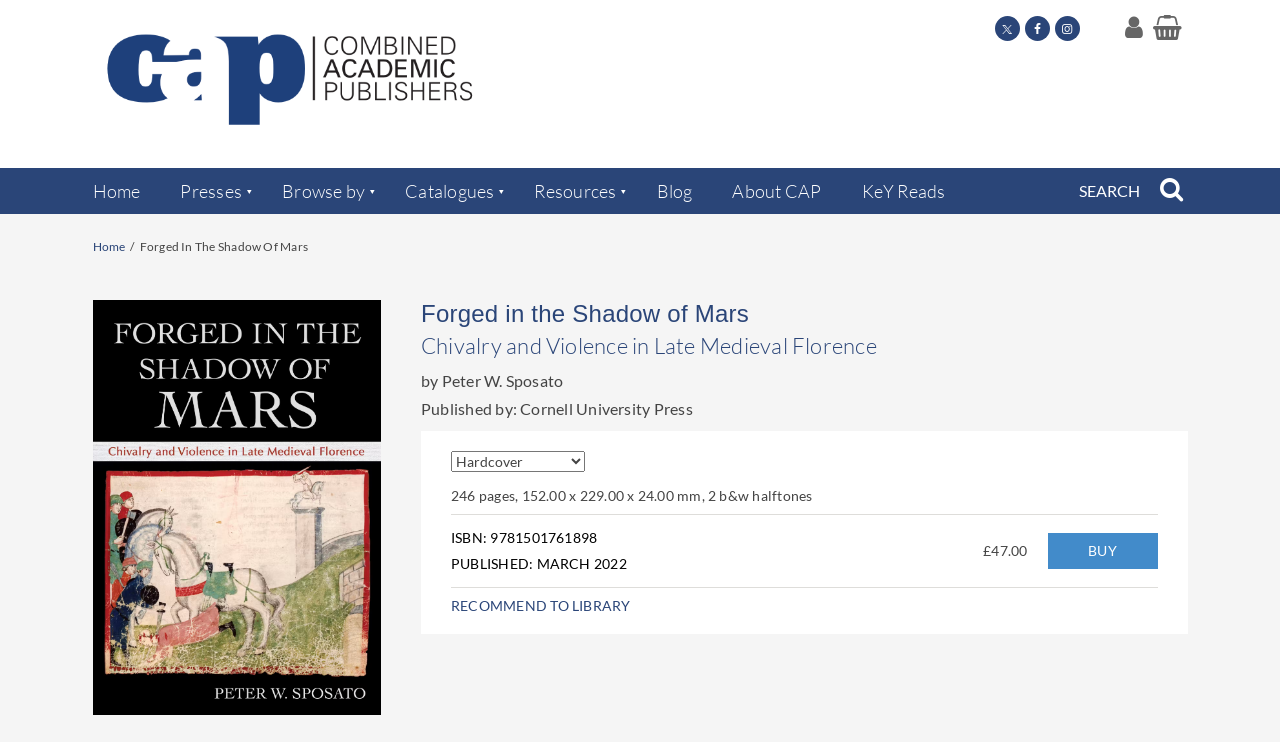Provide the bounding box coordinates for the area that should be clicked to complete the instruction: "Open the main menu".

[0.072, 0.226, 0.754, 0.288]